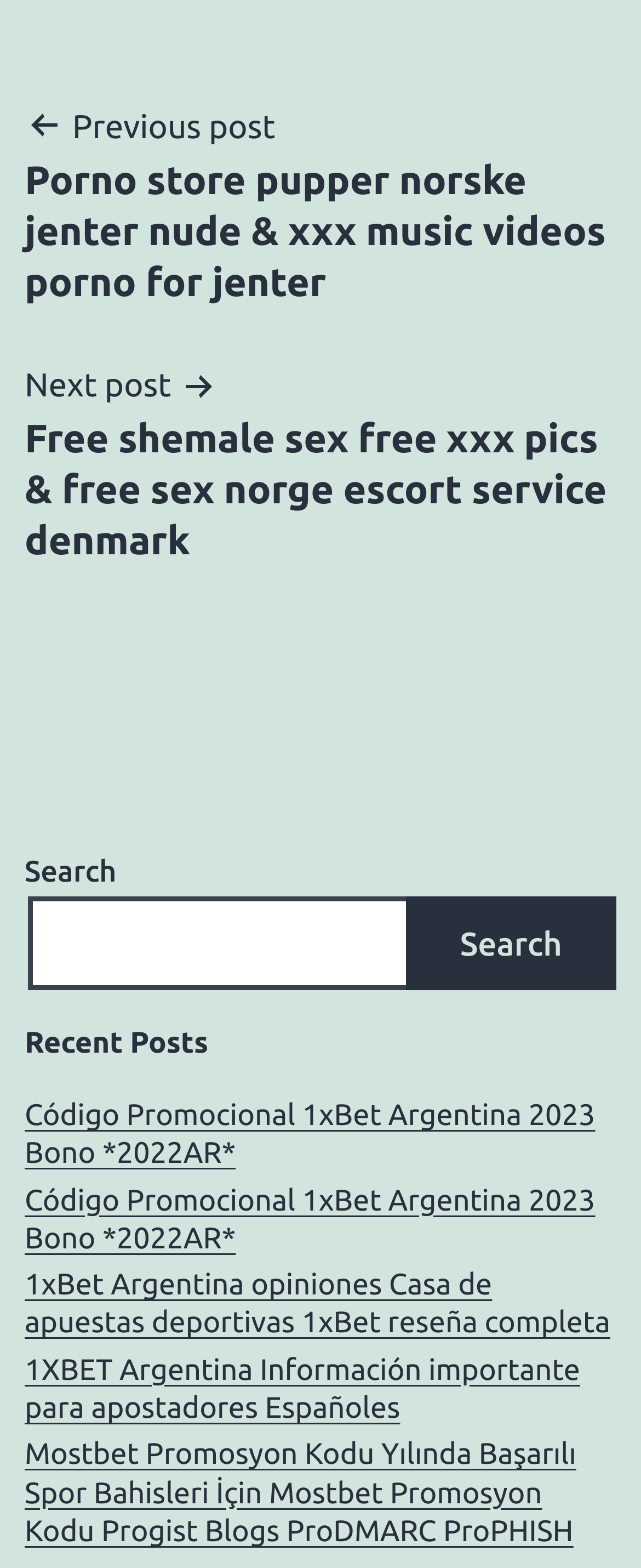Identify the bounding box coordinates for the element you need to click to achieve the following task: "Go to previous post". The coordinates must be four float values ranging from 0 to 1, formatted as [left, top, right, bottom].

[0.038, 0.062, 0.962, 0.196]